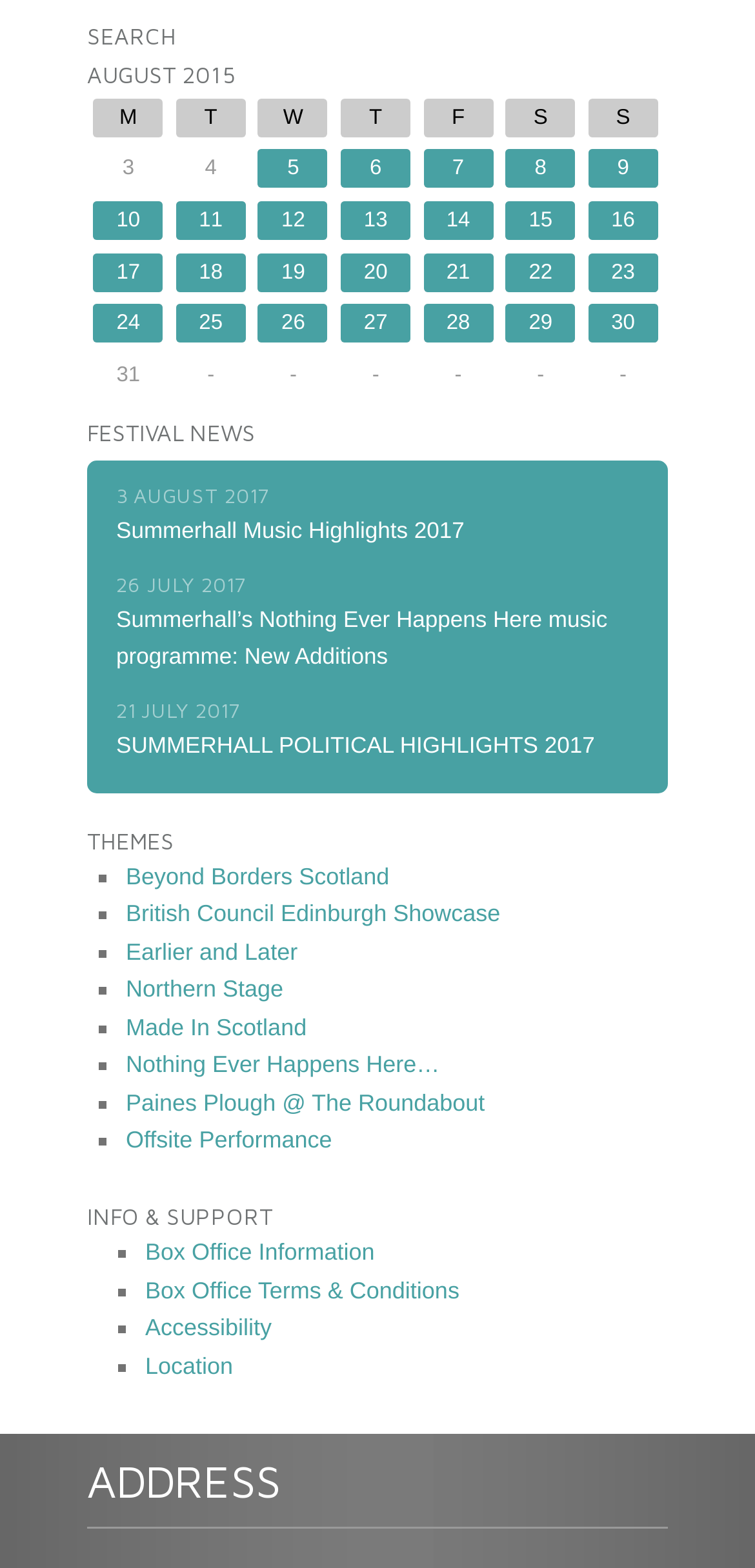Could you locate the bounding box coordinates for the section that should be clicked to accomplish this task: "View Summerhall Music Highlights 2017".

[0.154, 0.33, 0.615, 0.346]